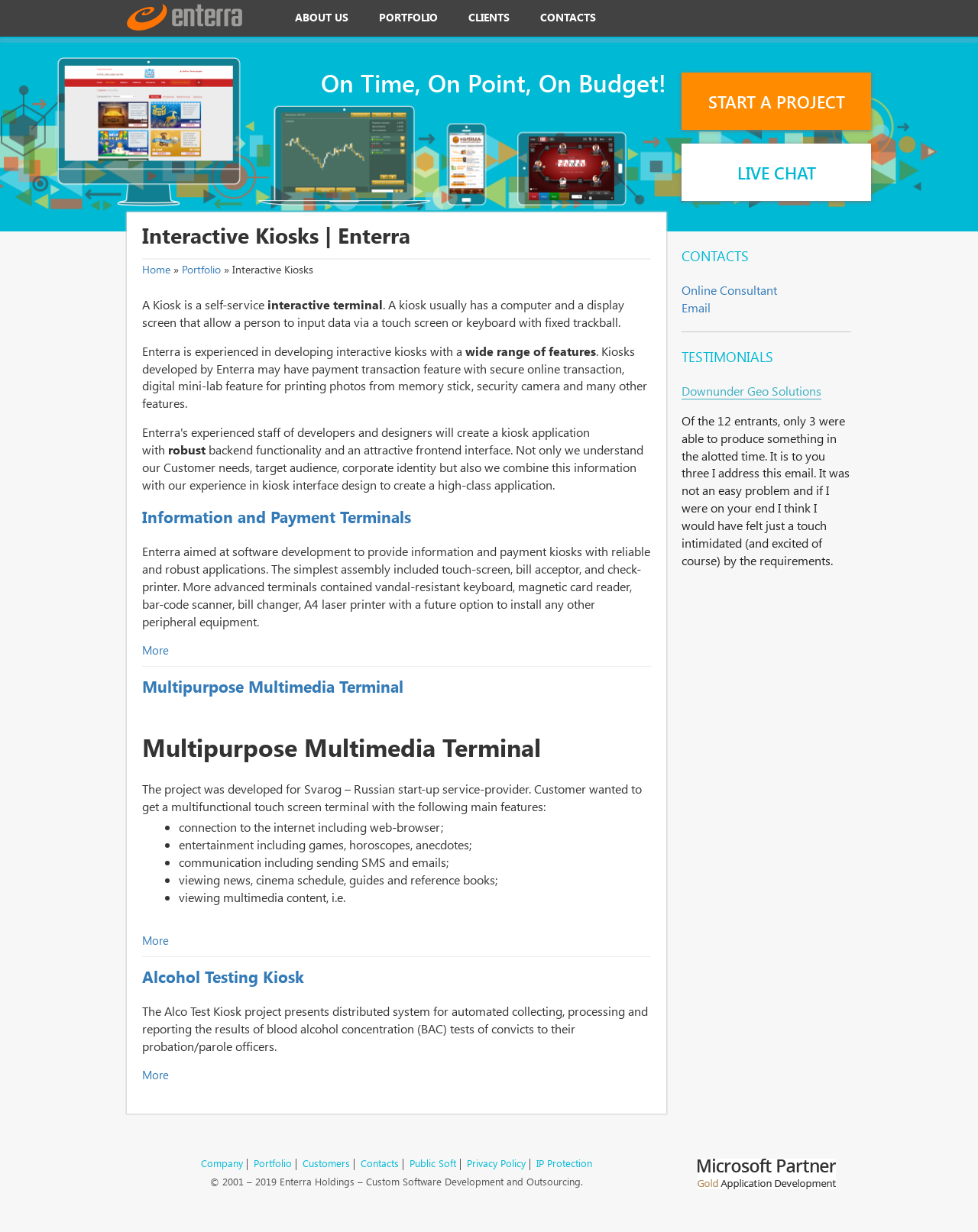Identify the bounding box coordinates for the UI element described as: "SERVICES". The coordinates should be provided as four floats between 0 and 1: [left, top, right, bottom].

None